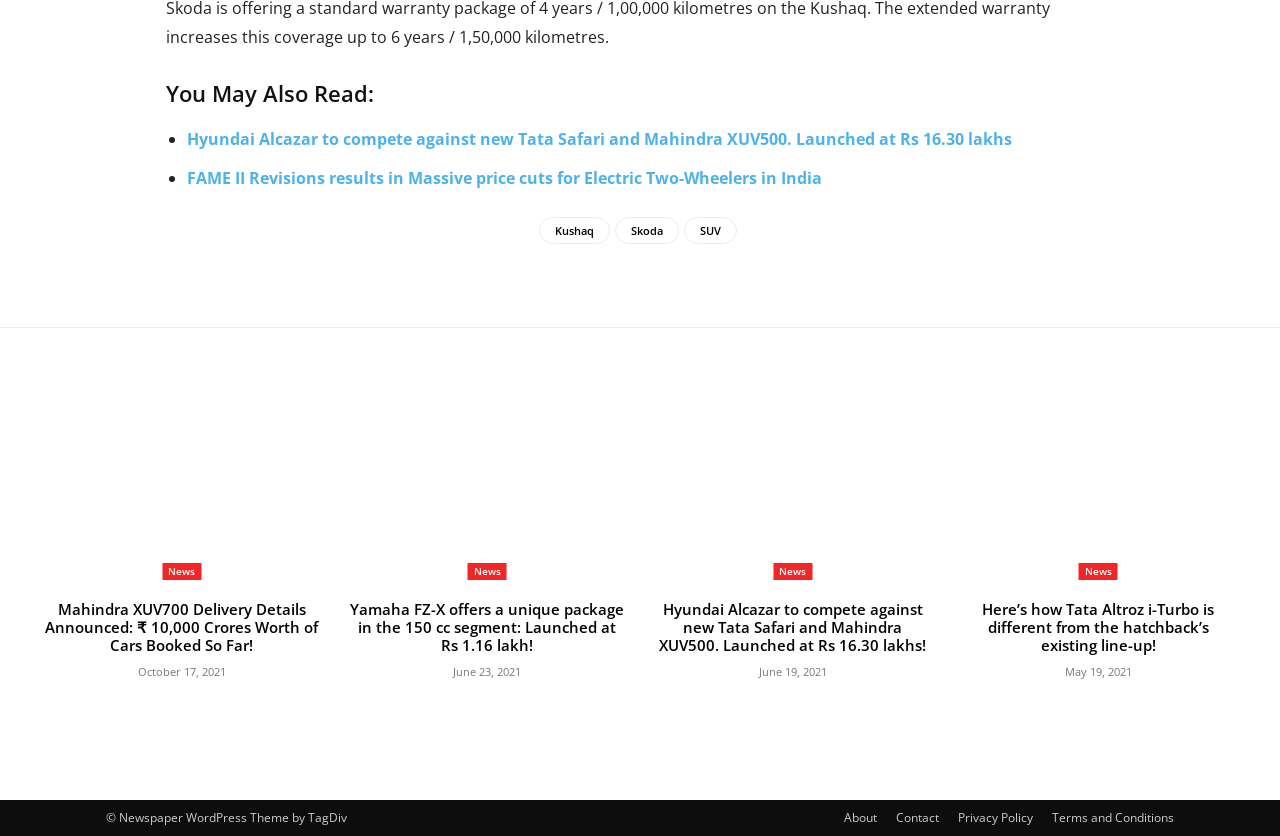Using the information from the screenshot, answer the following question thoroughly:
How many links are there in the footer section?

I counted the number of links at the bottom of the page, which are likely to be part of the footer section. There are 4 such links, labeled 'About', 'Contact', 'Privacy Policy', and 'Terms and Conditions'.